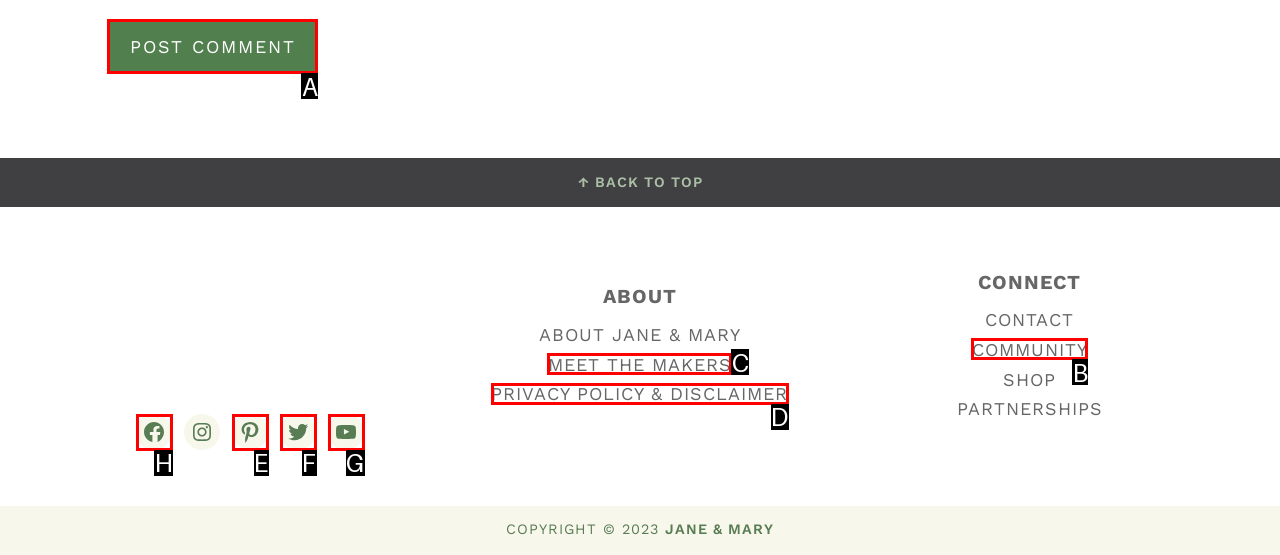Pick the option that should be clicked to perform the following task: Visit Facebook
Answer with the letter of the selected option from the available choices.

H